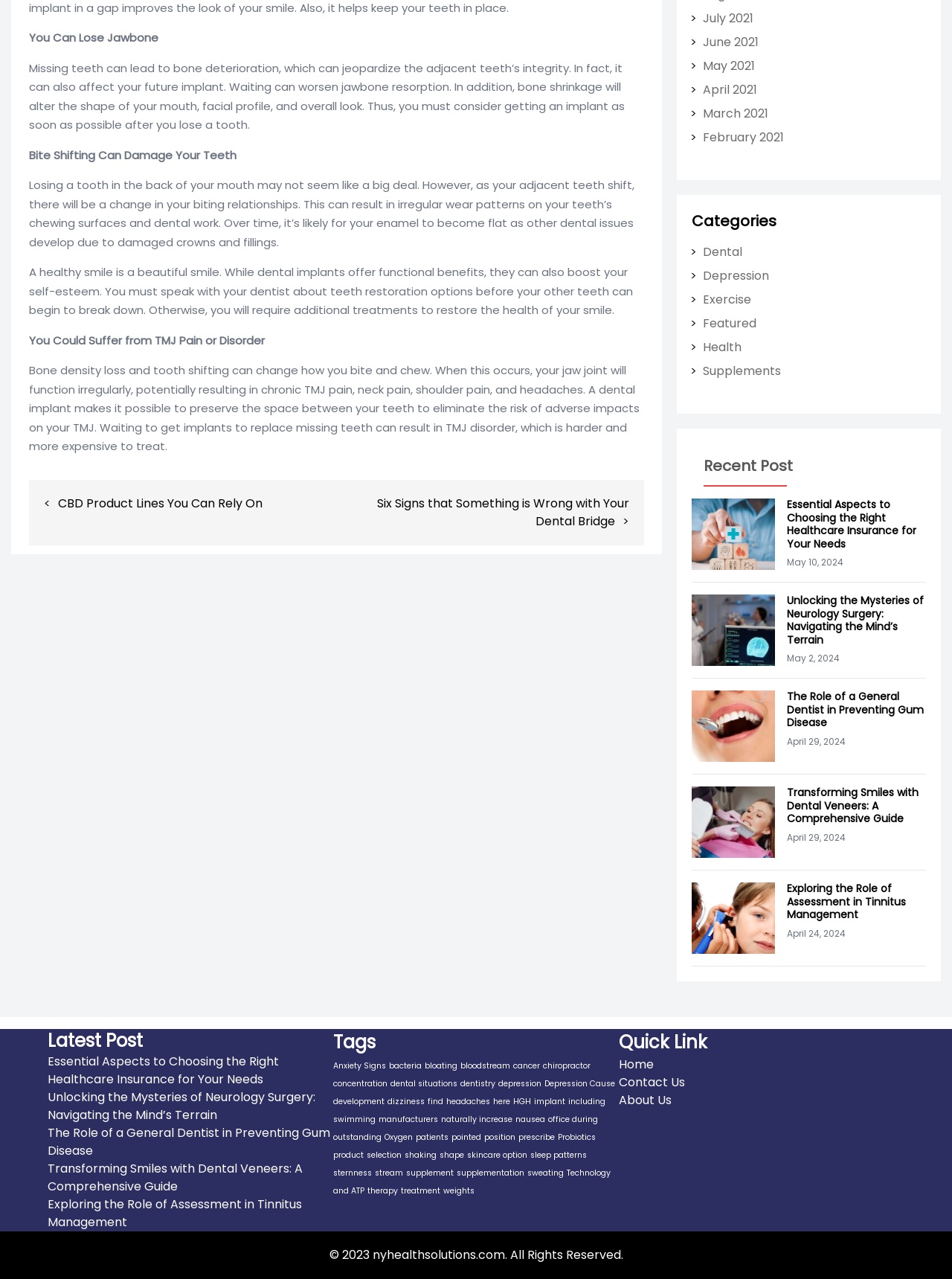Can you pinpoint the bounding box coordinates for the clickable element required for this instruction: "Click on the 'Posts' navigation"? The coordinates should be four float numbers between 0 and 1, i.e., [left, top, right, bottom].

[0.03, 0.375, 0.677, 0.426]